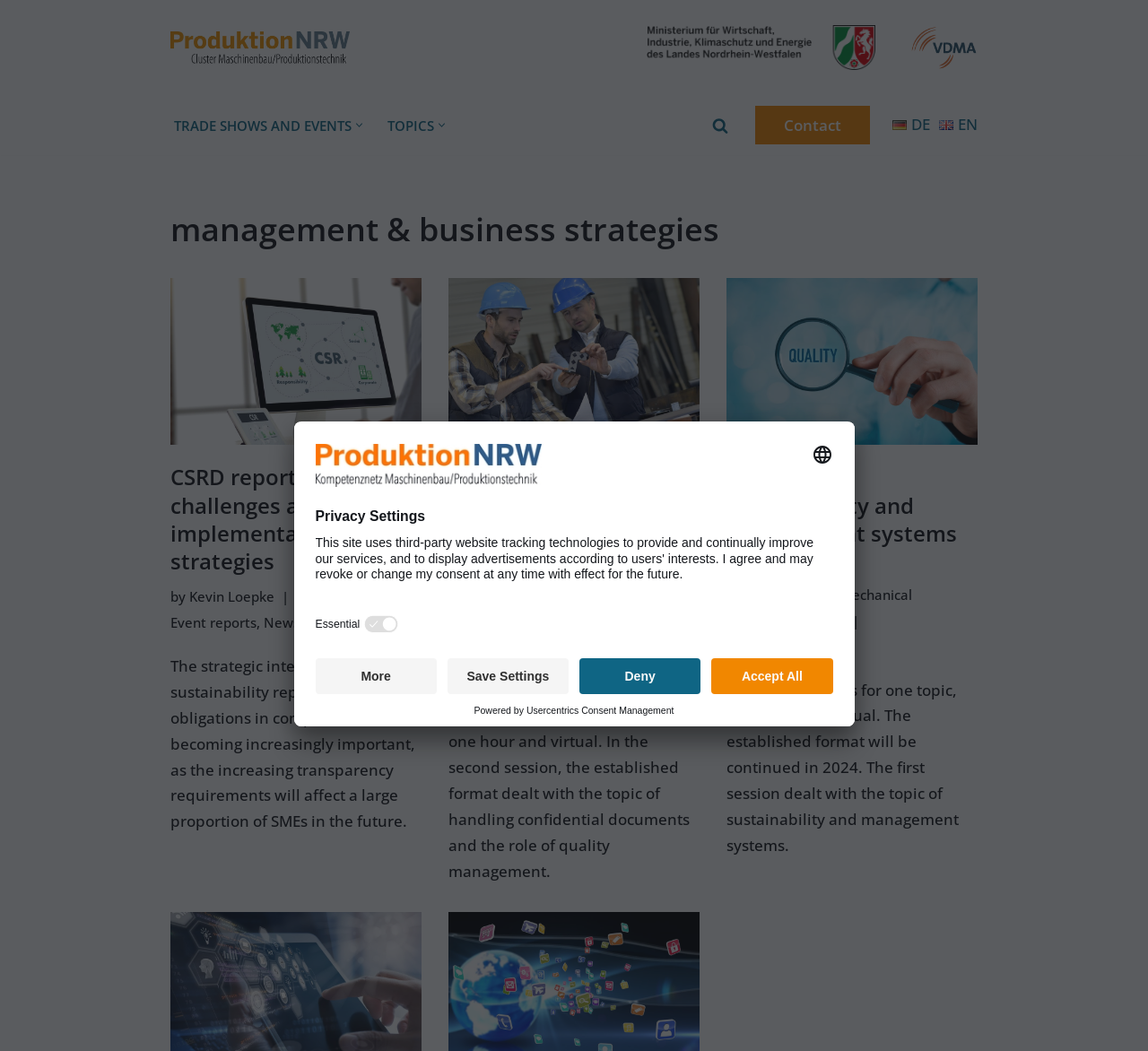Could you determine the bounding box coordinates of the clickable element to complete the instruction: "Click on the 'About Us' link"? Provide the coordinates as four float numbers between 0 and 1, i.e., [left, top, right, bottom].

None